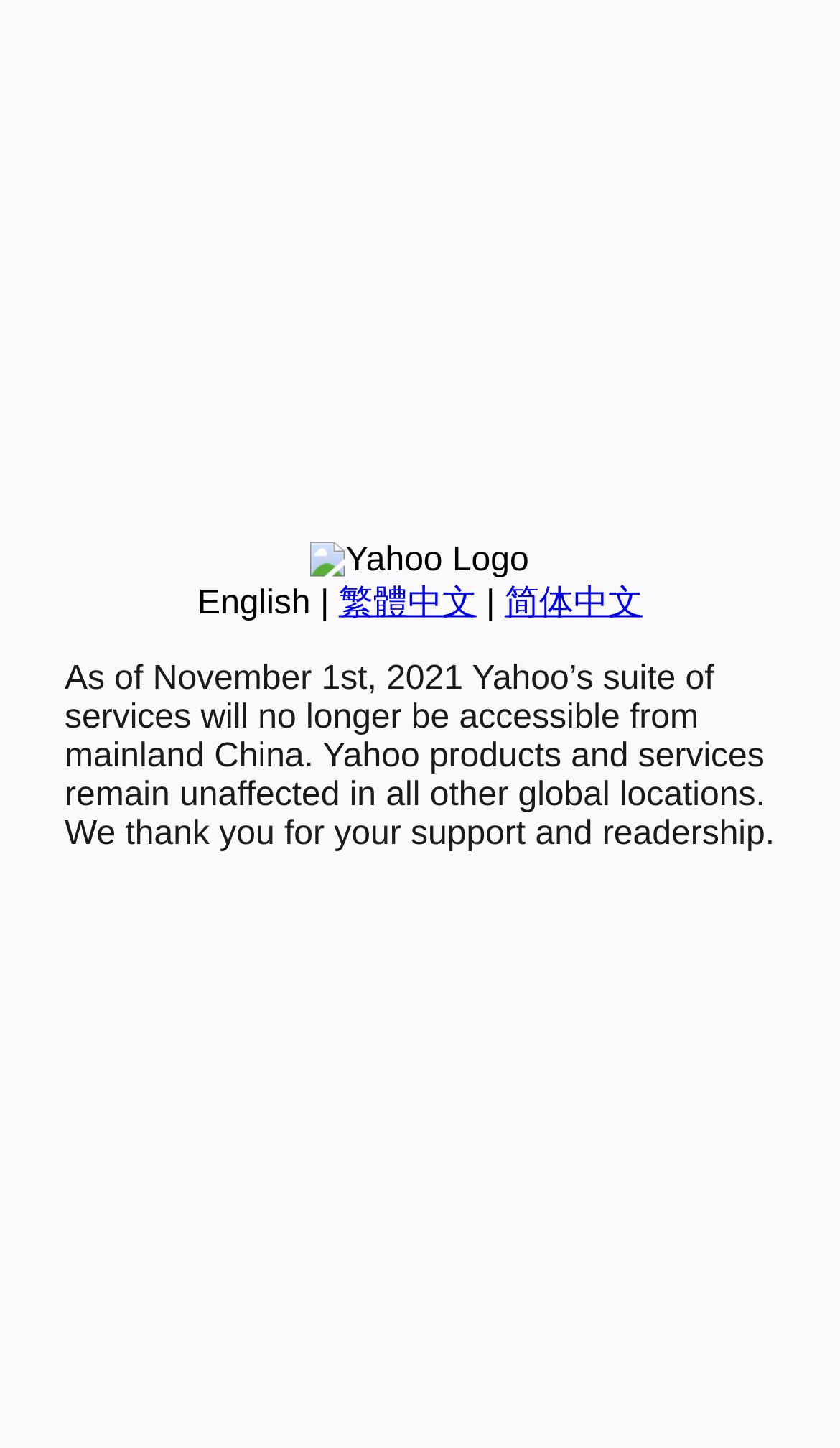Provide the bounding box coordinates of the HTML element described by the text: "繁體中文".

[0.403, 0.404, 0.567, 0.429]